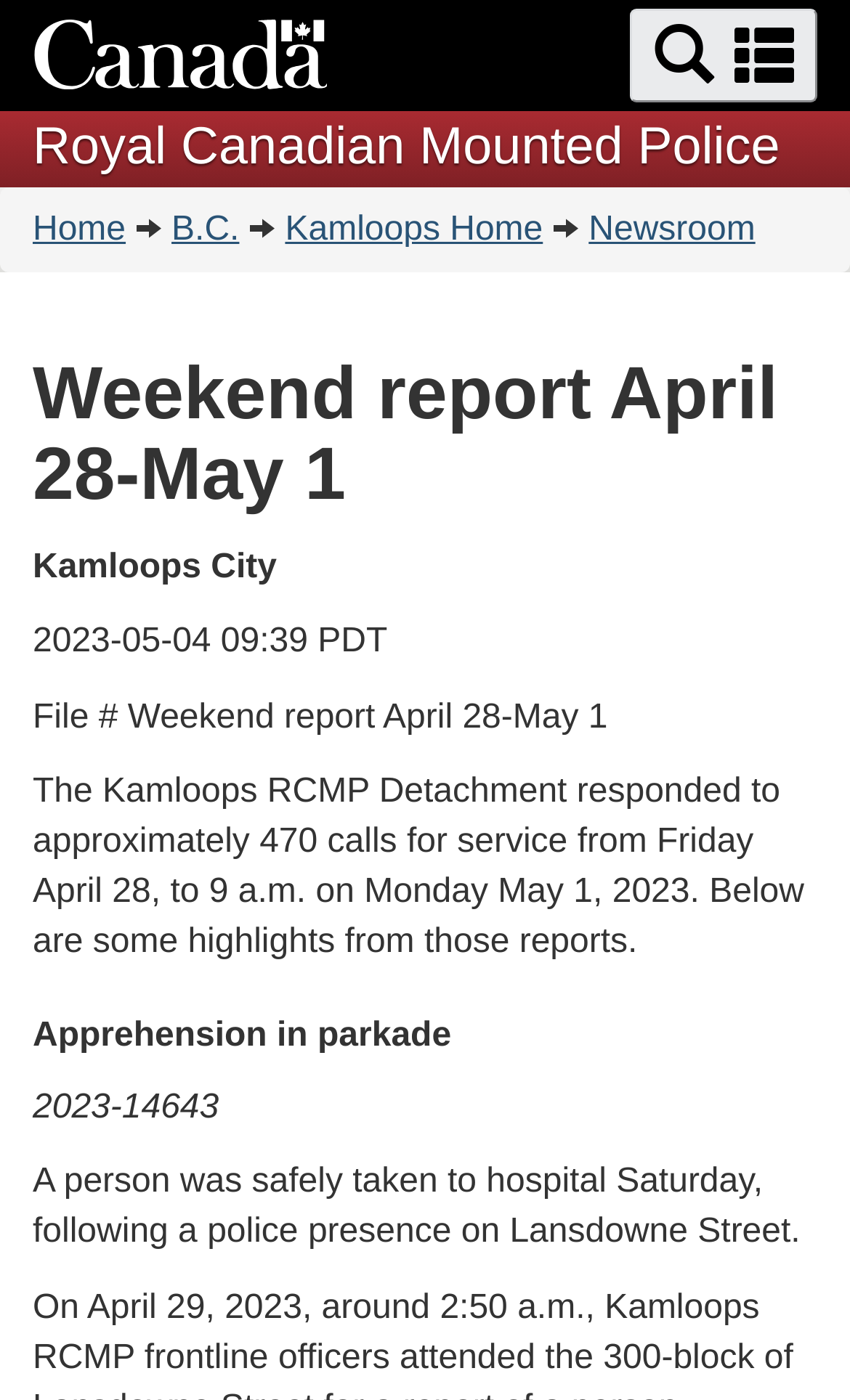Extract the main headline from the webpage and generate its text.

Weekend report April 28-May 1